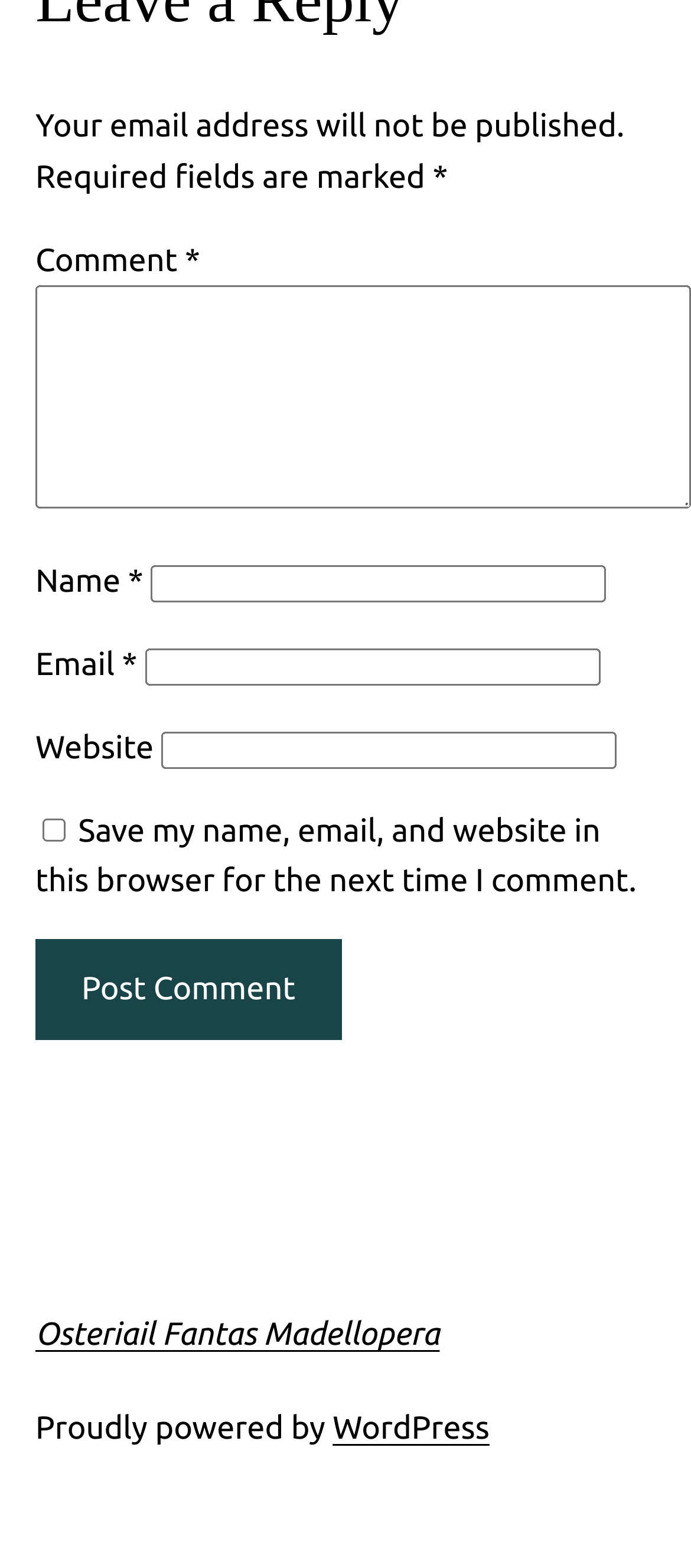Determine the bounding box coordinates in the format (top-left x, top-left y, bottom-right x, bottom-right y). Ensure all values are floating point numbers between 0 and 1. Identify the bounding box of the UI element described by: Copyright © 2020 cPanel, L.L.C.

None